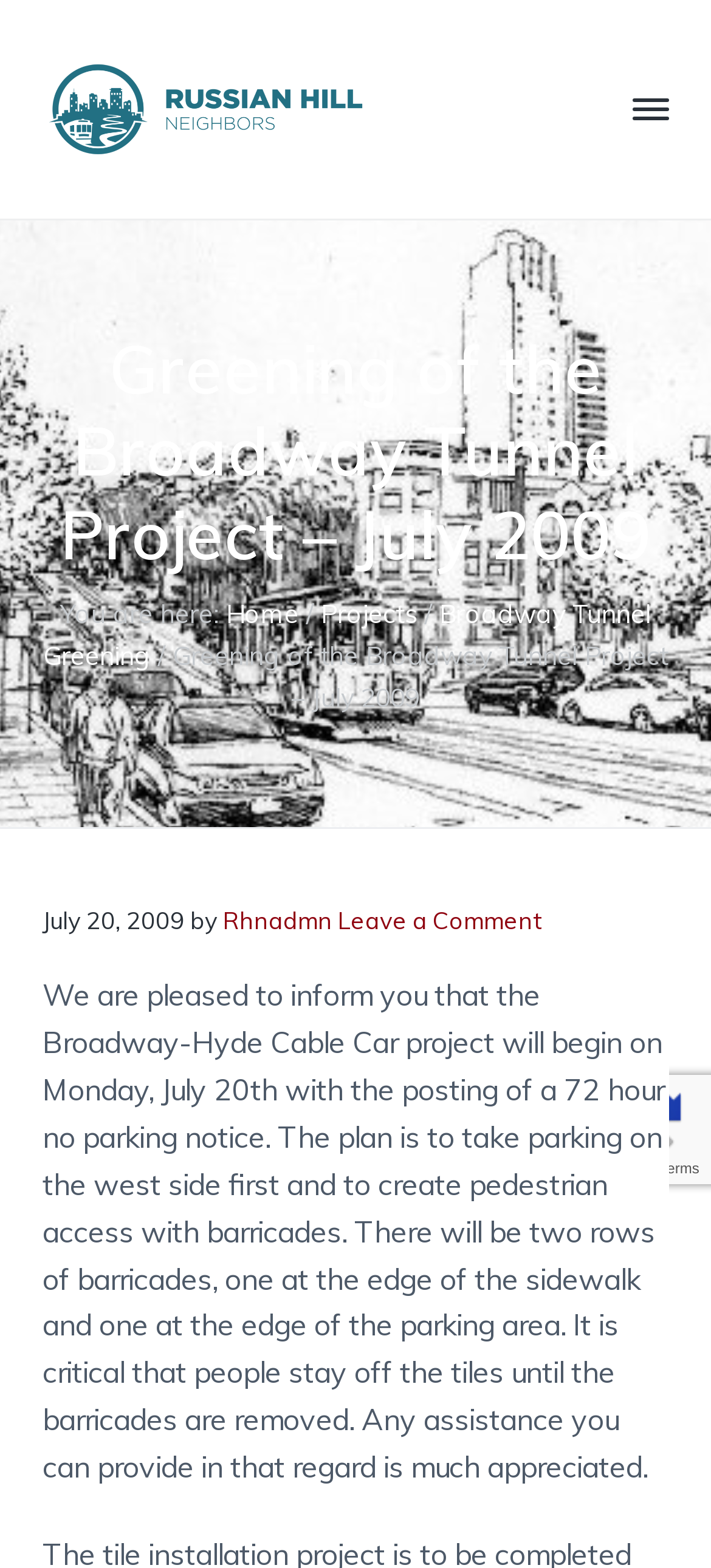Highlight the bounding box coordinates of the element you need to click to perform the following instruction: "Click the 'Rhnadmn' link."

[0.314, 0.578, 0.468, 0.596]